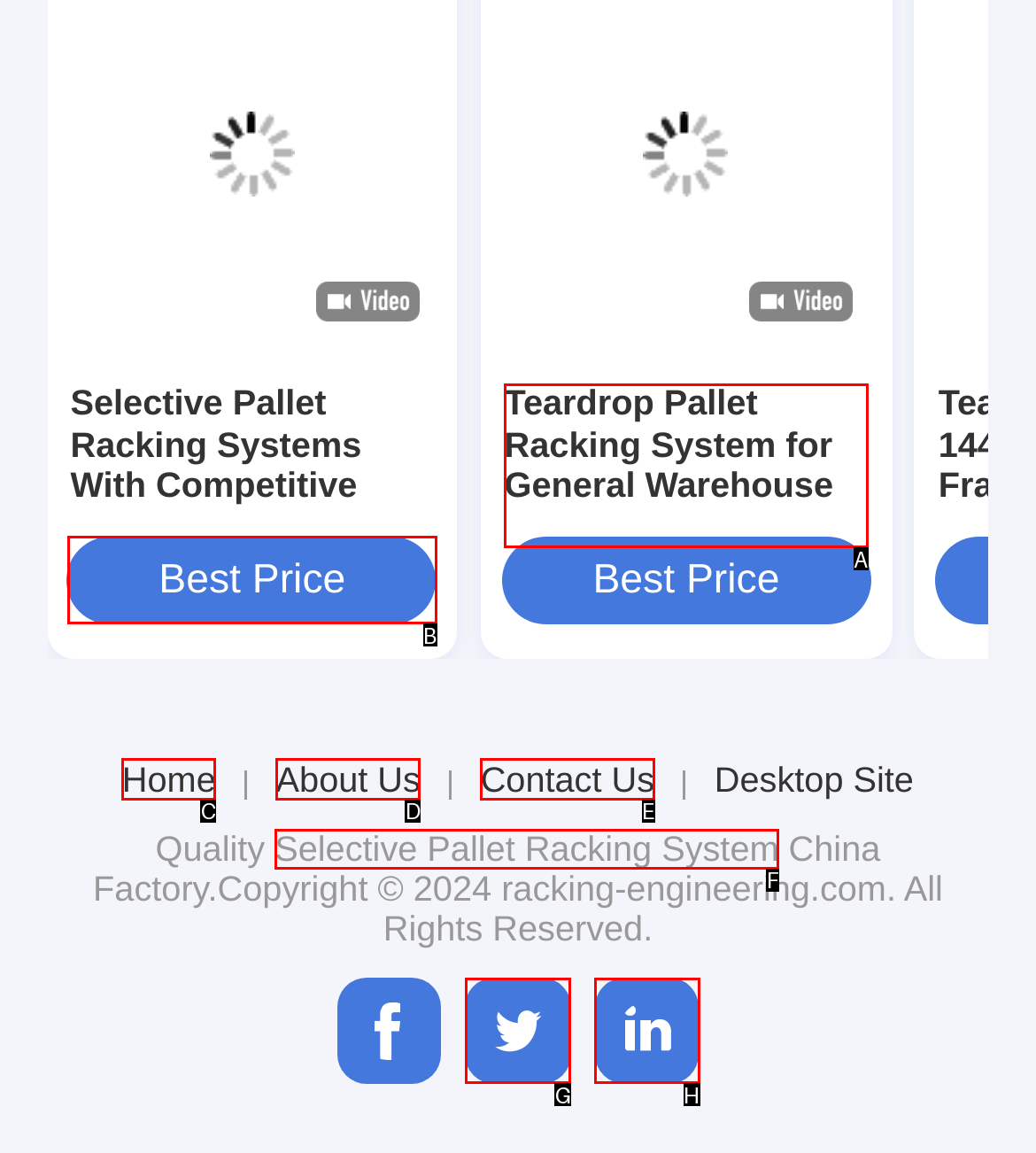From the provided choices, determine which option matches the description: companyInfo linkedin. Respond with the letter of the correct choice directly.

H